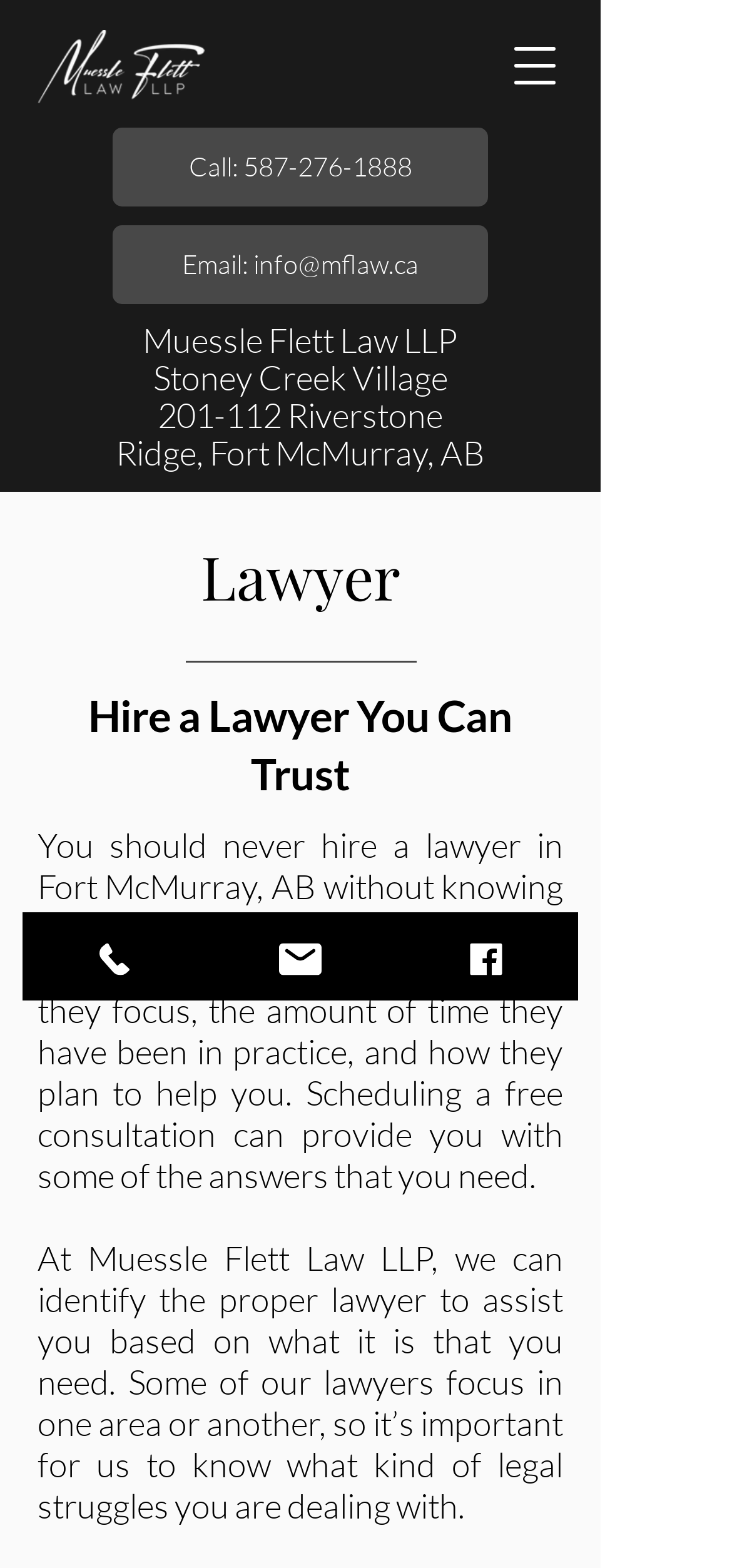Generate an in-depth caption that captures all aspects of the webpage.

This webpage is about a law firm, Muessle Flett Law LLP, located in Fort McMurray, AB. At the top right corner, there is a button to open a navigation menu. Next to it, there is a white transparent image. Below these elements, there are two links to call or email the law firm, followed by a heading that displays the law firm's address.

The main content of the webpage is divided into sections. The first section has a heading that reads "Lawyer" and another heading that says "Hire a Lawyer You Can Trust". Below these headings, there is a block of text that advises visitors to research a lawyer's focus, experience, and approach before hiring them. The text also suggests scheduling a free consultation to get answers.

The next section has another block of text that explains how the law firm can match clients with the right lawyer based on their specific legal needs. Some of the lawyers at the firm specialize in particular areas, so it's essential to know what kind of legal struggles the client is facing.

On the left side of the webpage, there are three links to contact the law firm: Phone, Email, and Facebook. Each link has a corresponding image next to it.